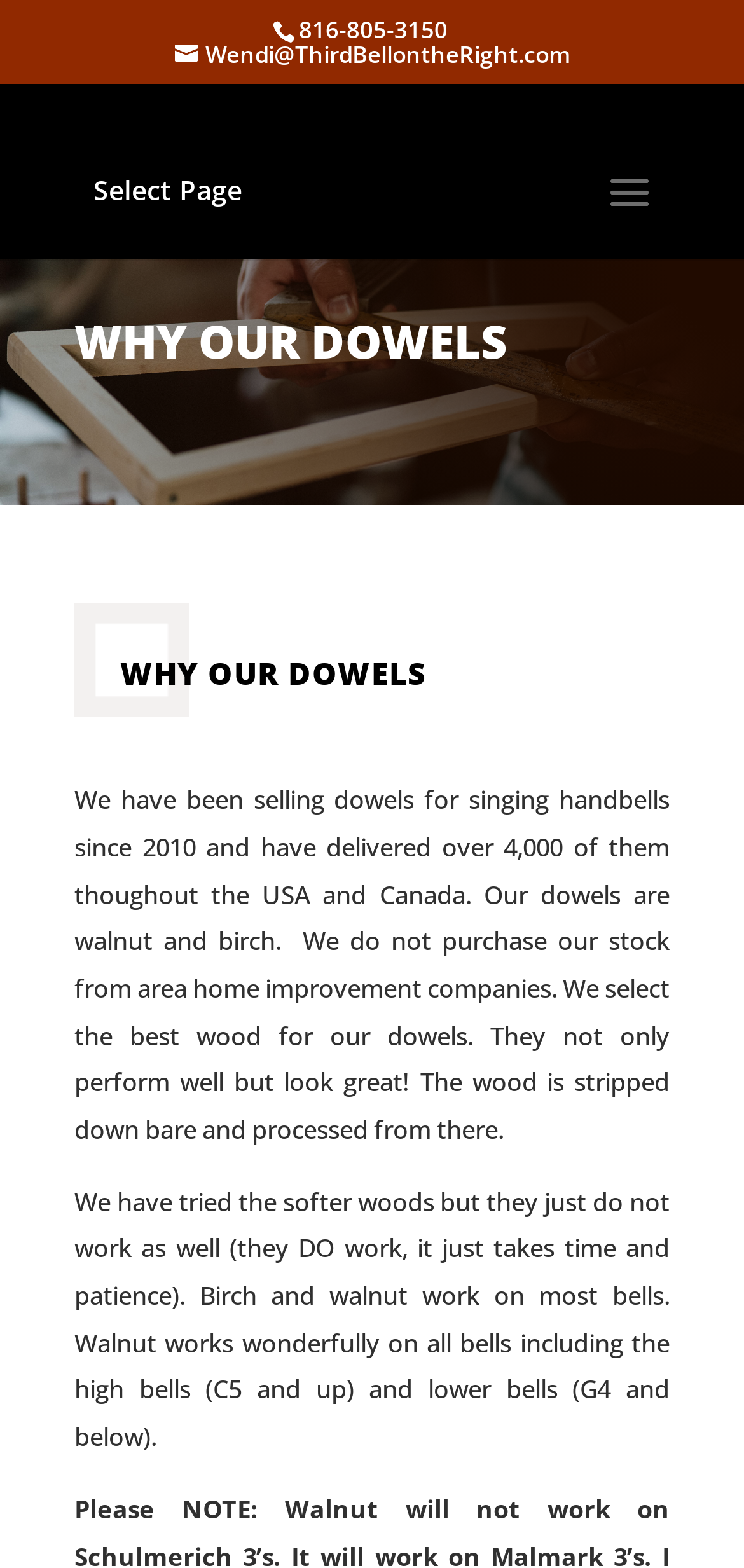What is the purpose of the dowels?
From the details in the image, answer the question comprehensively.

I inferred the purpose of the dowels by understanding the context of the webpage, which is about singing handbells, and reading the text that describes the dowels and their usage.